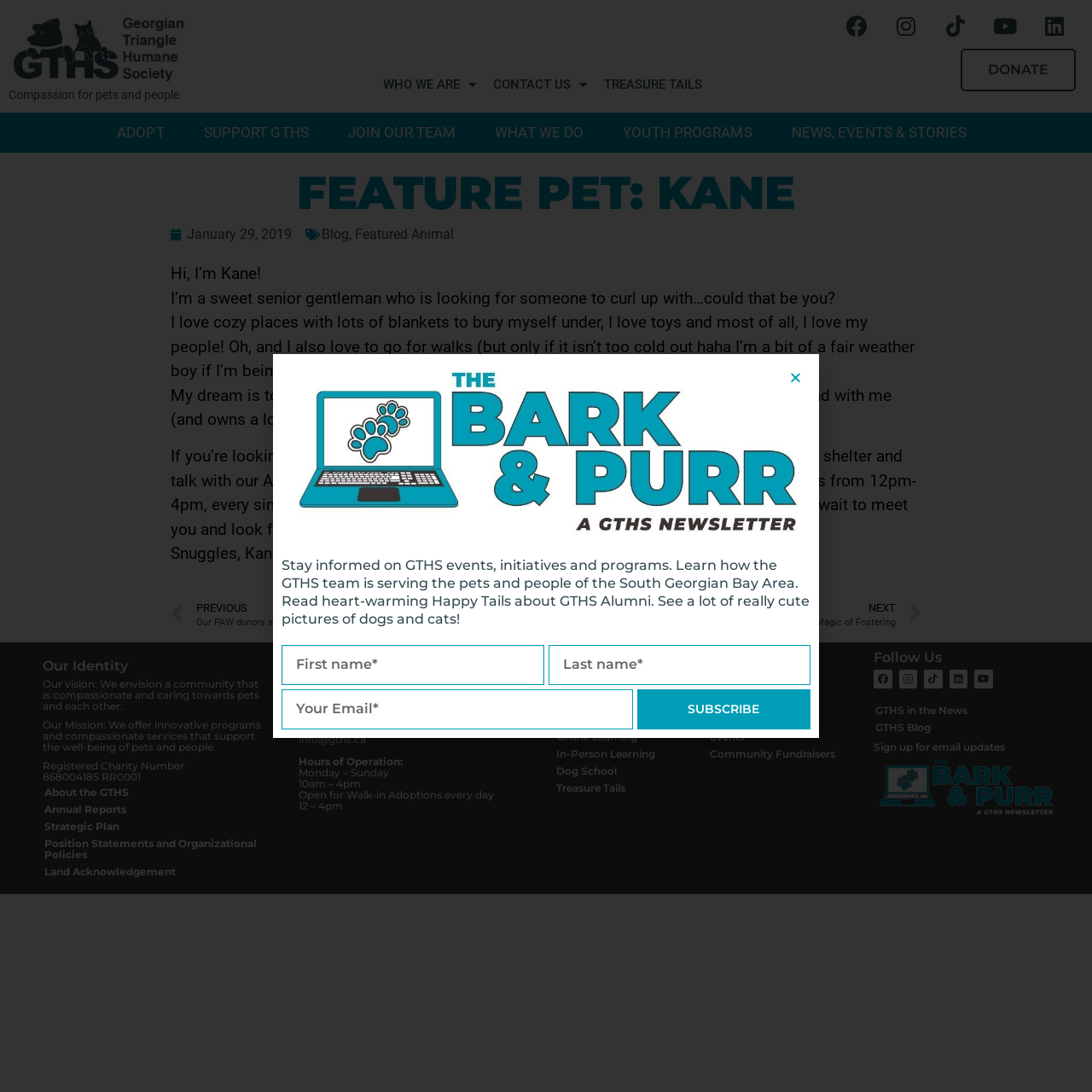Find the bounding box coordinates for the element that must be clicked to complete the instruction: "Learn more about adopting Kane". The coordinates should be four float numbers between 0 and 1, indicated as [left, top, right, bottom].

[0.156, 0.242, 0.239, 0.26]